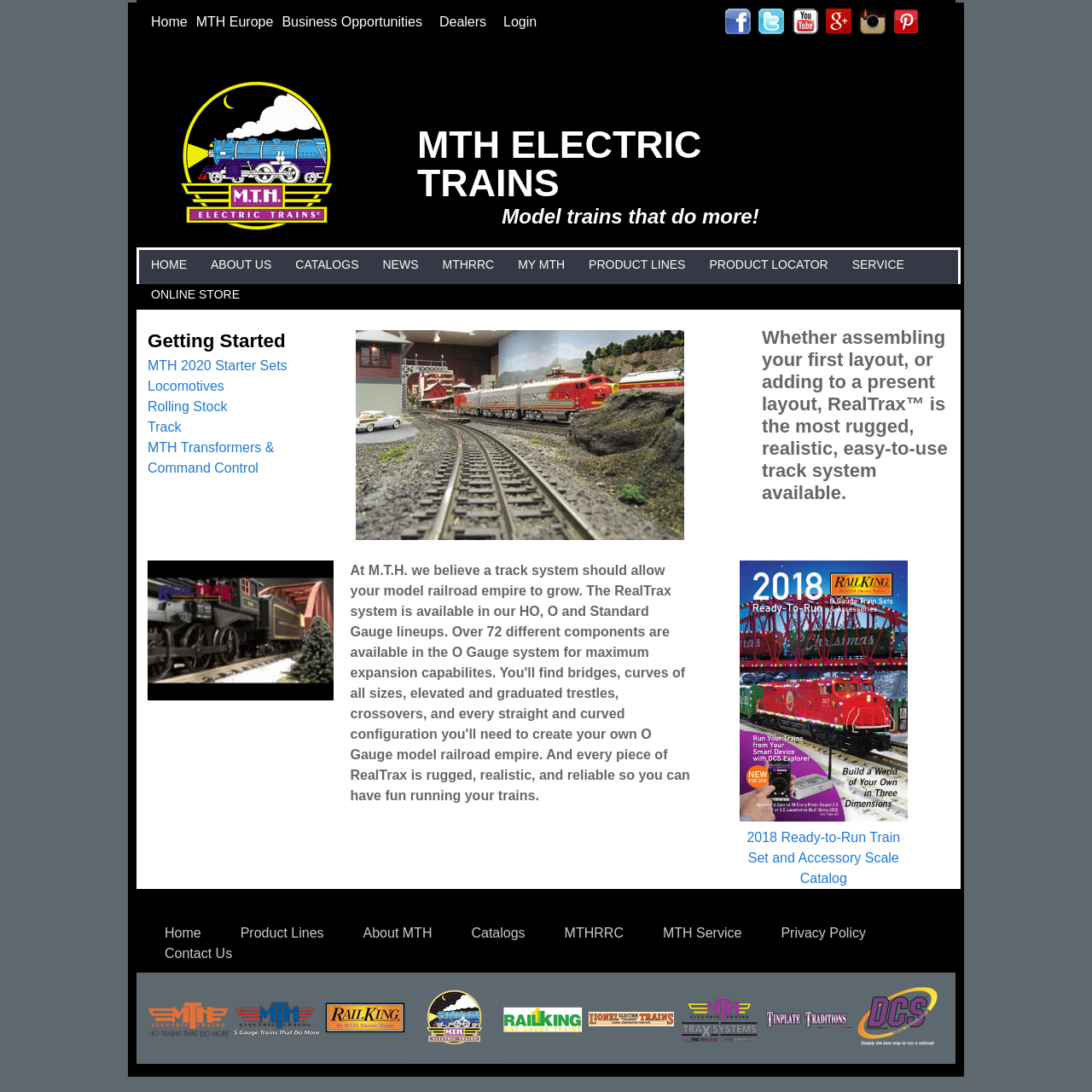Given the element description MTH 2020 Starter Sets, identify the bounding box coordinates for the UI element on the webpage screenshot. The format should be (top-left x, top-left y, bottom-right x, bottom-right y), with values between 0 and 1.

[0.135, 0.328, 0.263, 0.341]